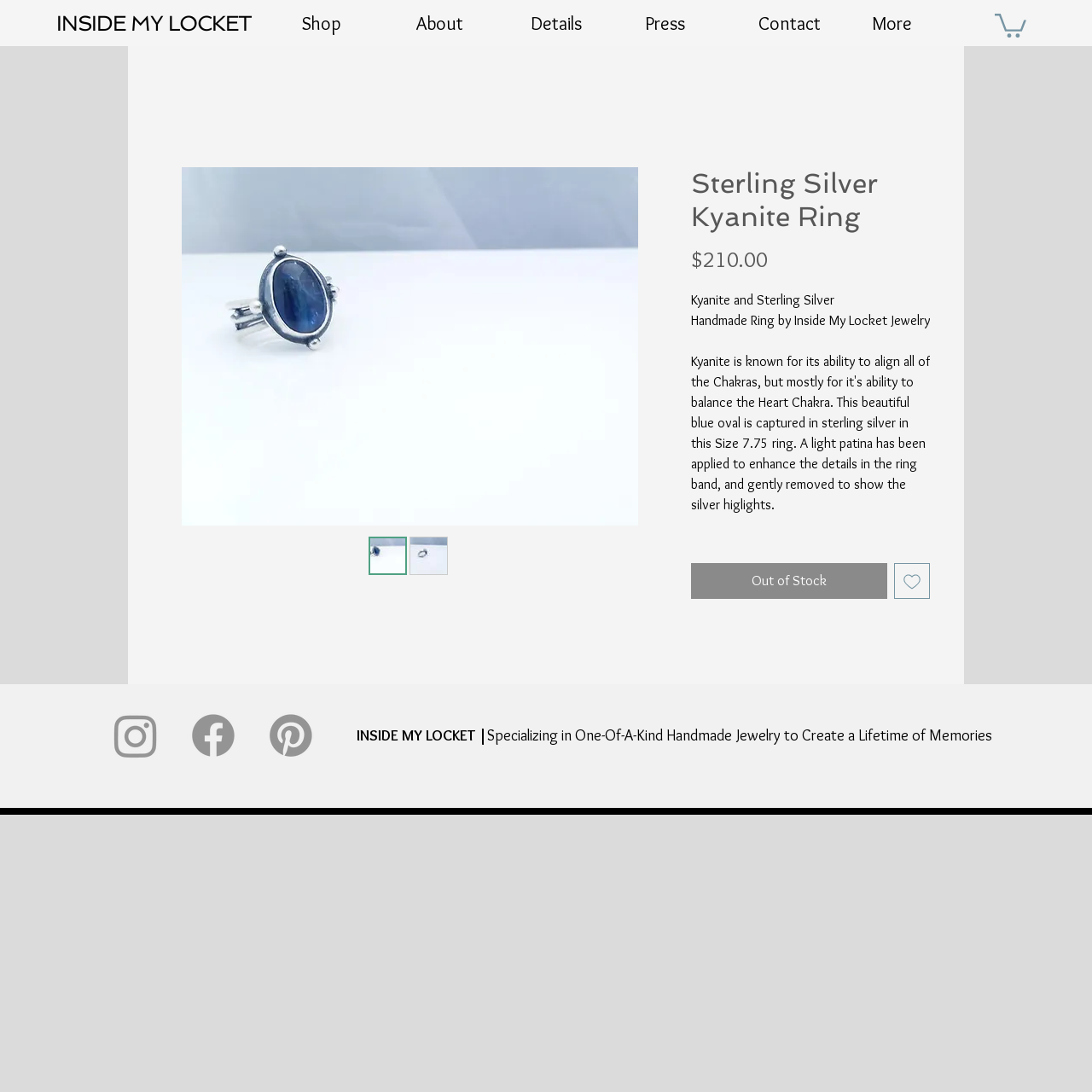Please identify the primary heading of the webpage and give its text content.

INSIDE MY LOCKET